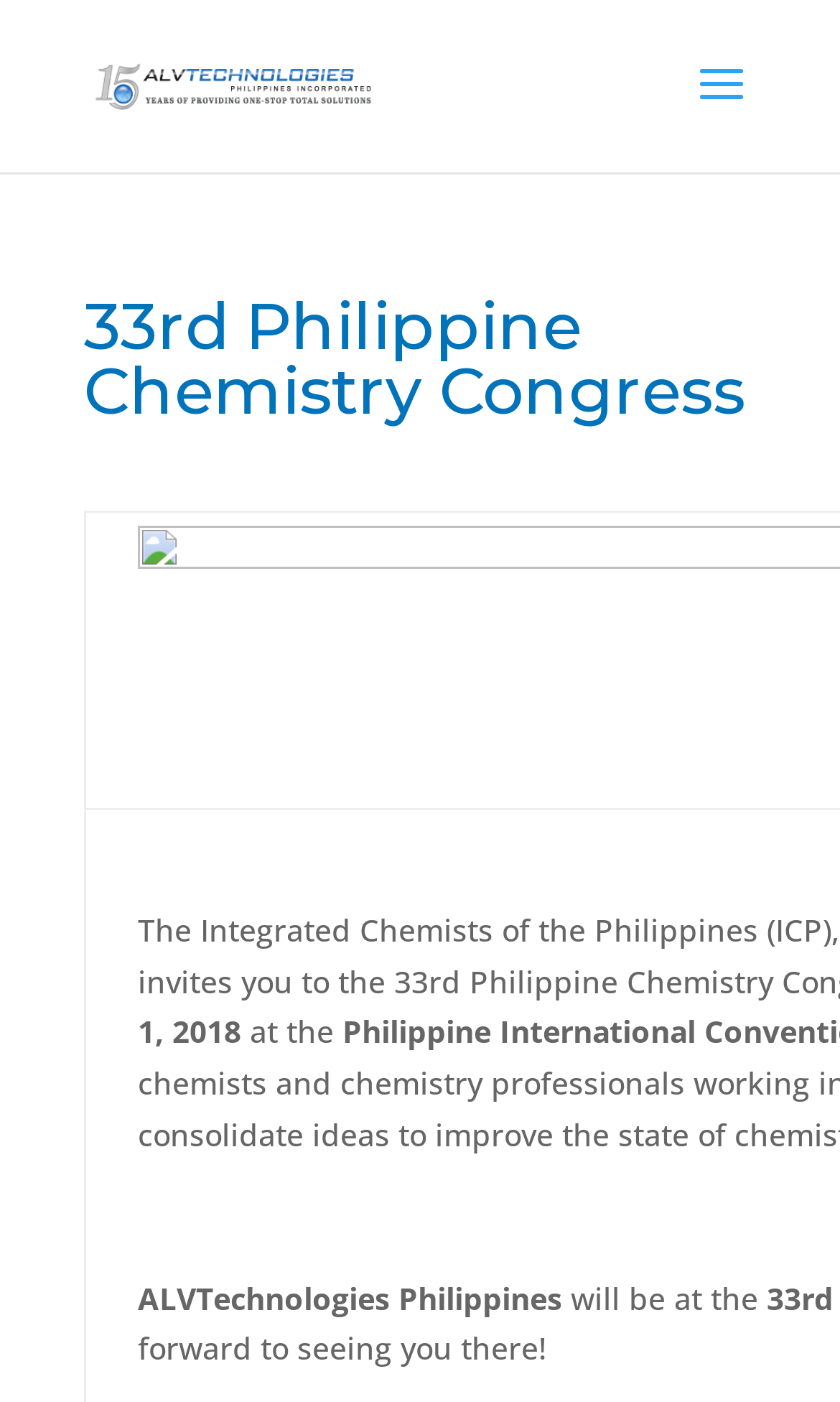Provide a brief response to the question below using a single word or phrase: 
What is the name of the company associated with the logo?

ALVTechnologies